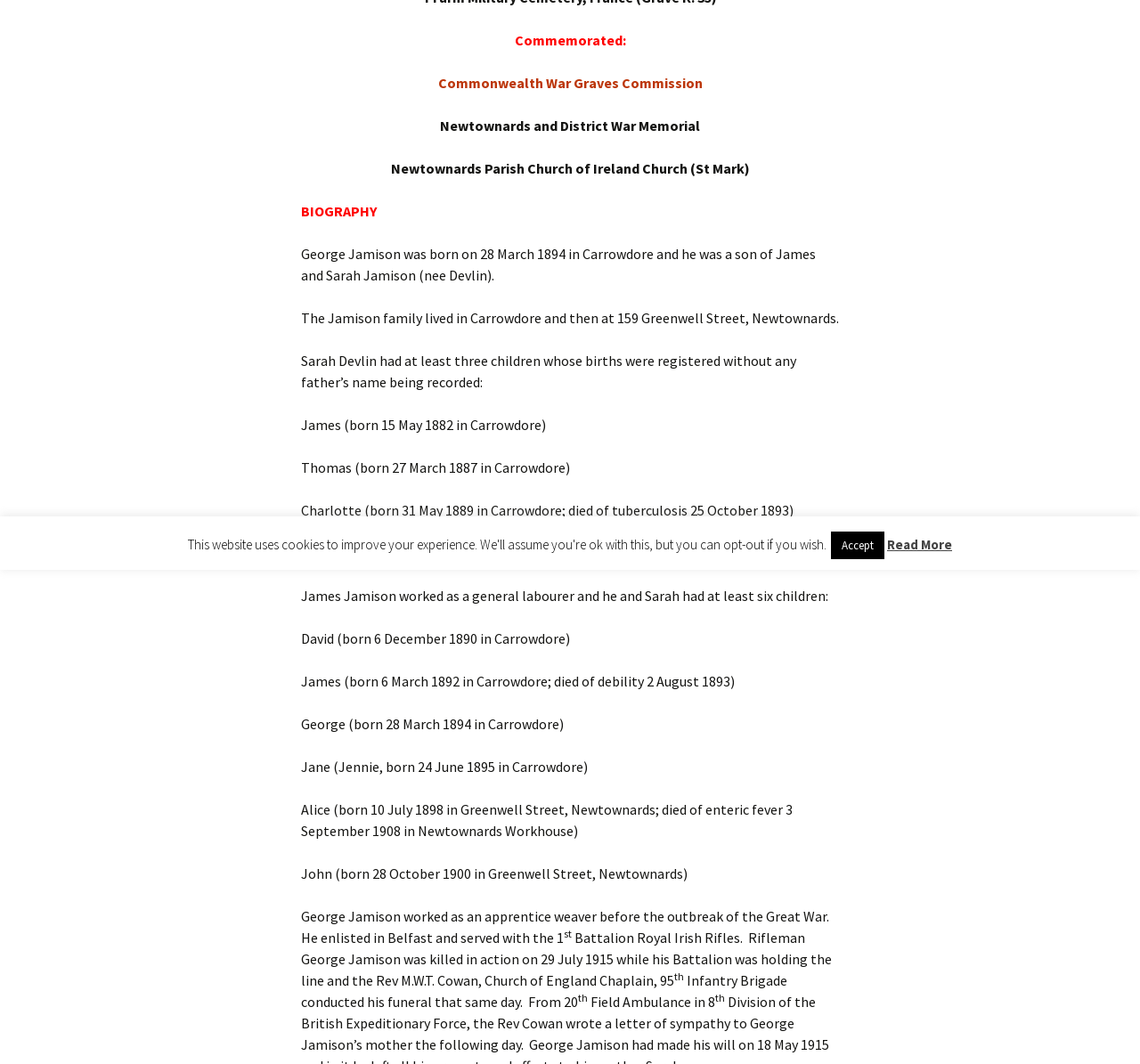Given the element description, predict the bounding box coordinates in the format (top-left x, top-left y, bottom-right x, bottom-right y), using floating point numbers between 0 and 1: Accept

[0.729, 0.5, 0.776, 0.526]